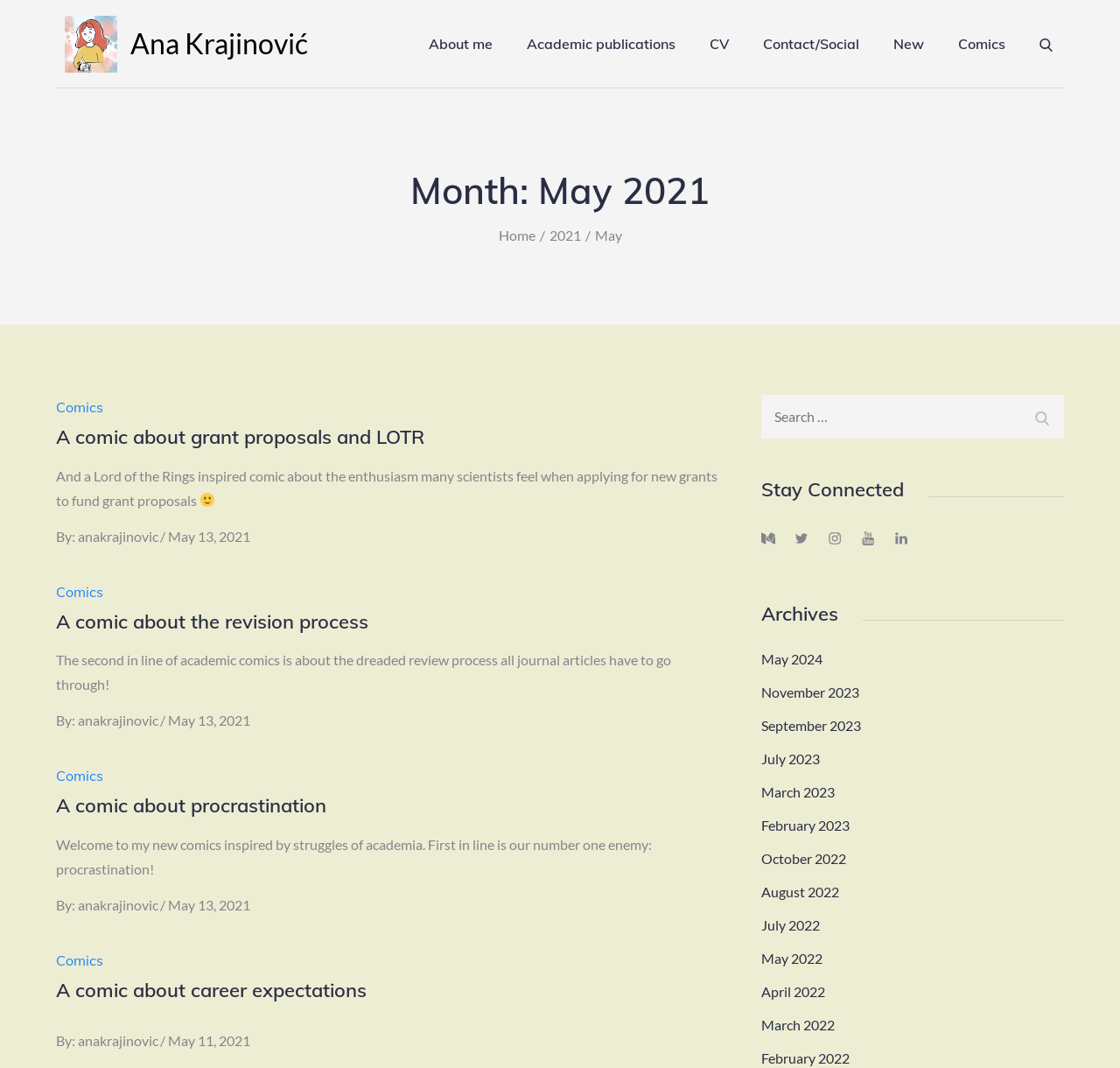Provide the bounding box coordinates of the area you need to click to execute the following instruction: "Read the comic about grant proposals and LOTR".

[0.05, 0.397, 0.649, 0.422]